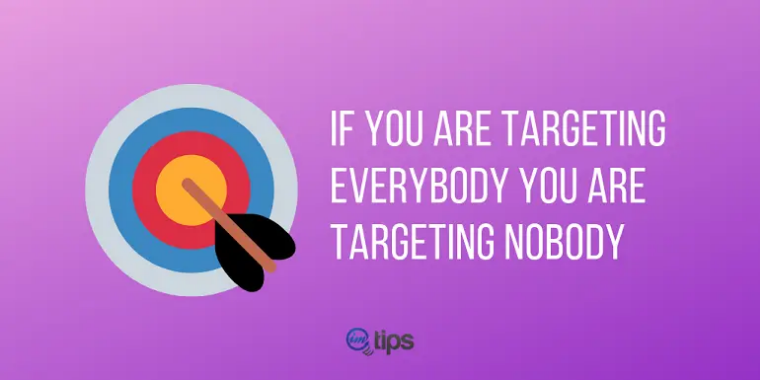Give a short answer using one word or phrase for the question:
What is the message conveyed by the bold white text?

Necessity of niche marketing